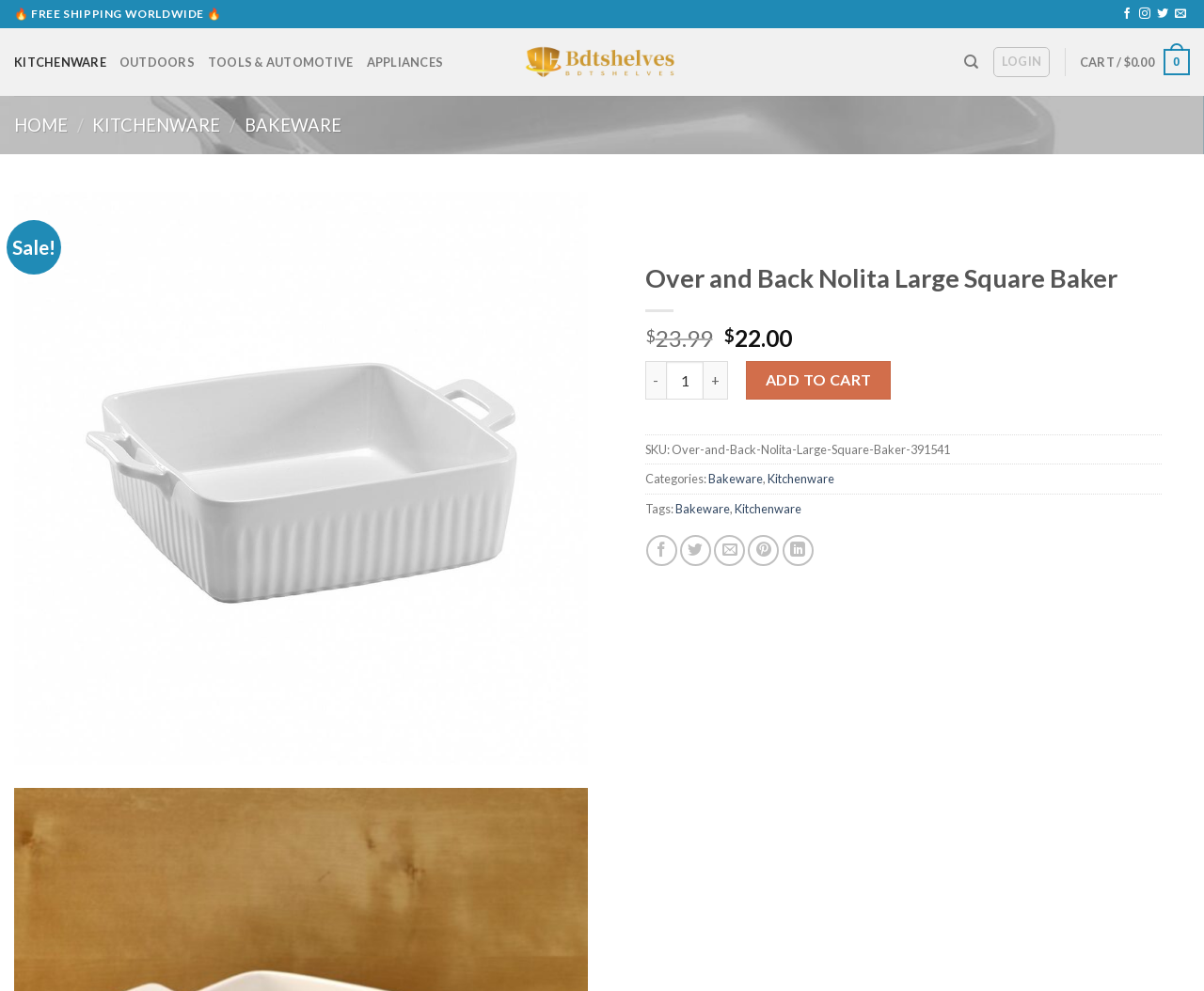What is the name of the product?
Identify the answer in the screenshot and reply with a single word or phrase.

Over and Back Nolita Large Square Baker